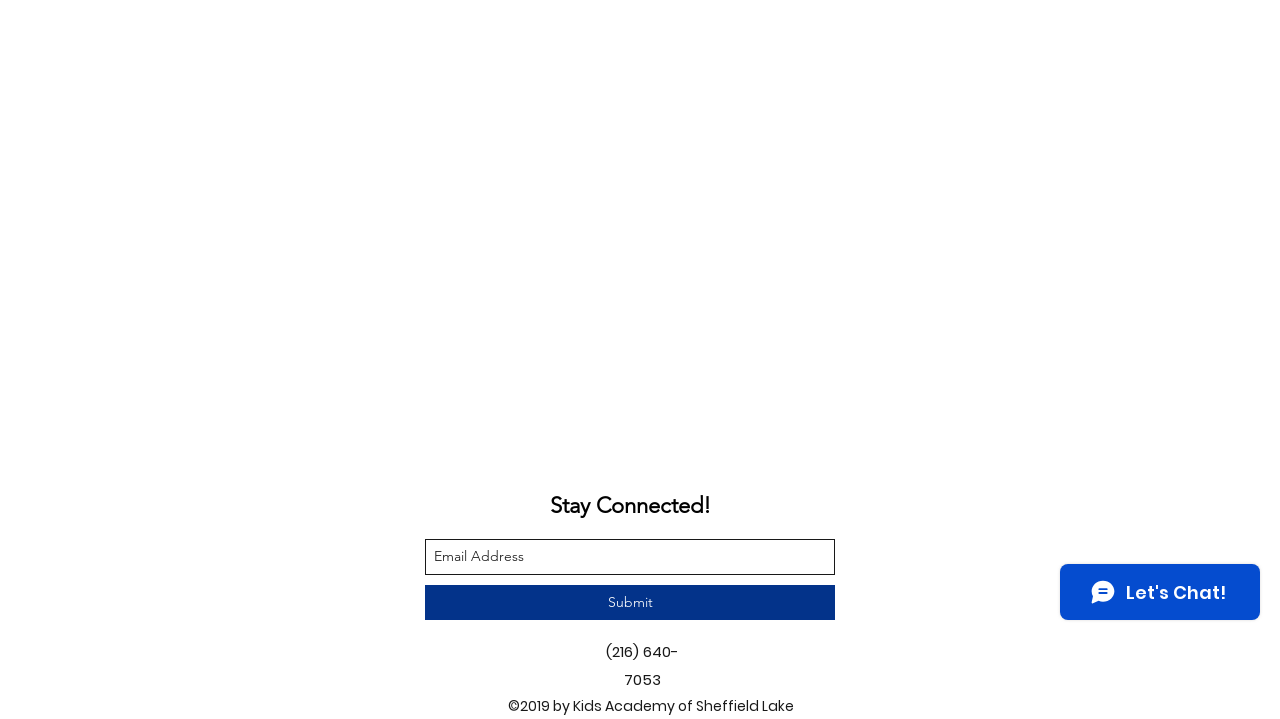Extract the bounding box coordinates for the UI element described as: "Submit".

[0.332, 0.813, 0.652, 0.862]